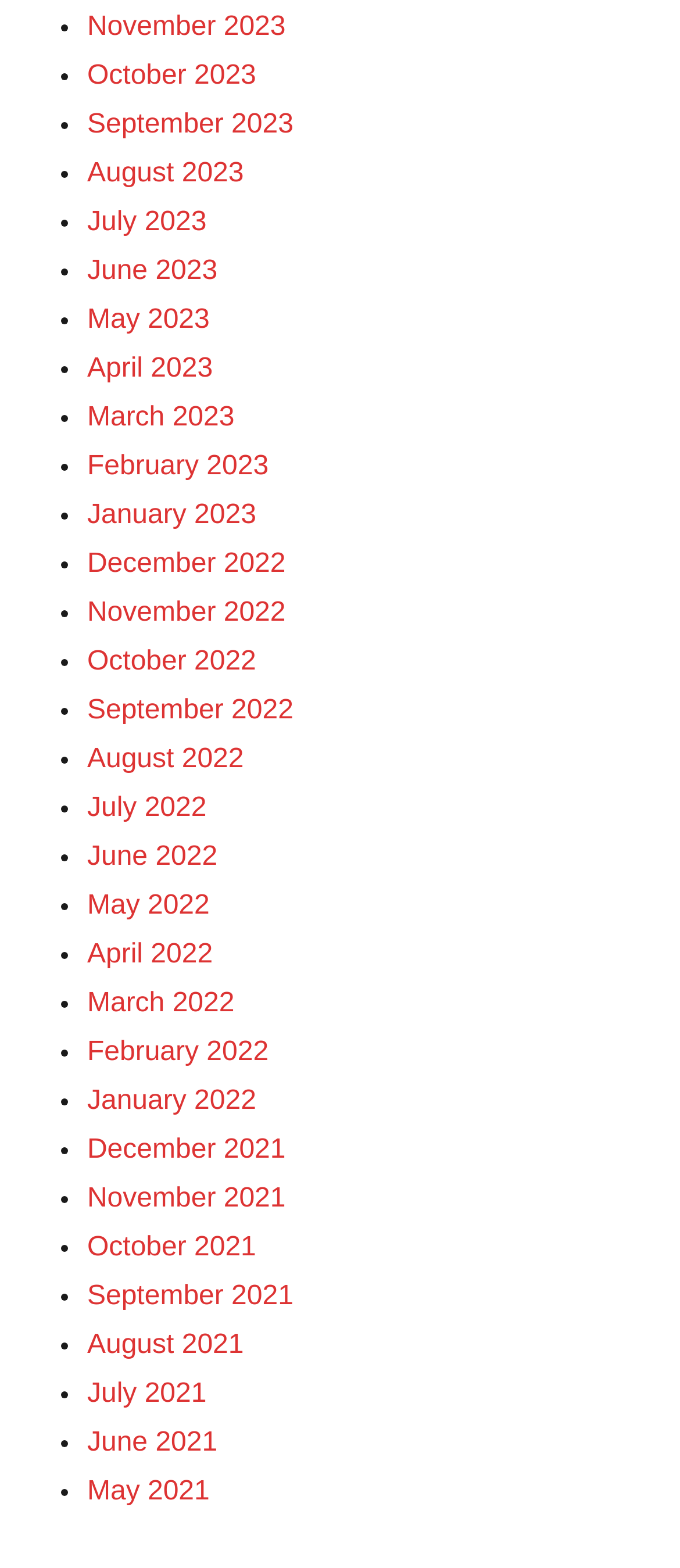Provide the bounding box coordinates for the UI element described in this sentence: "September 2022". The coordinates should be four float values between 0 and 1, i.e., [left, top, right, bottom].

[0.128, 0.443, 0.432, 0.462]